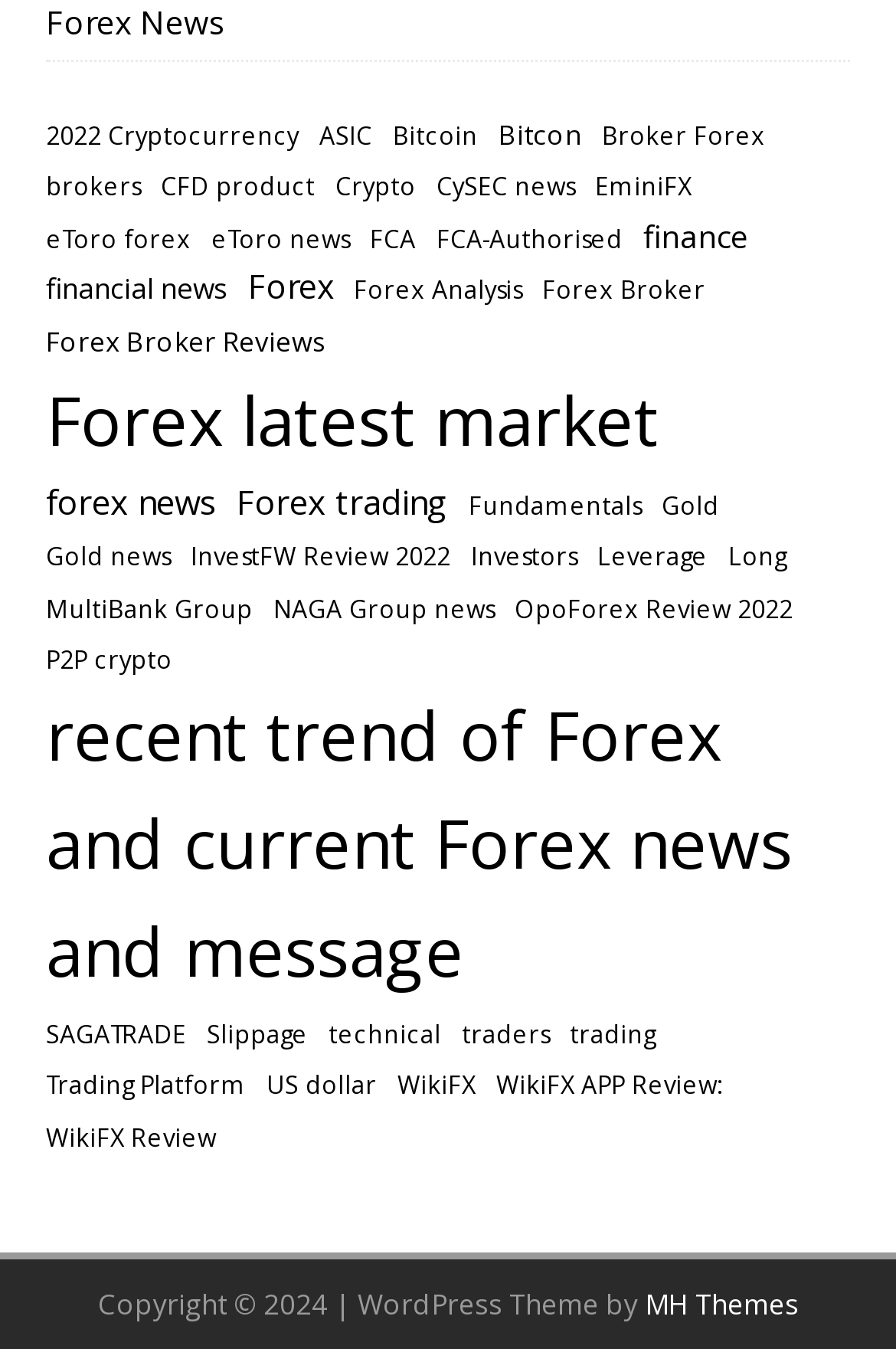How many links are on this webpage?
Please look at the screenshot and answer in one word or a short phrase.

178